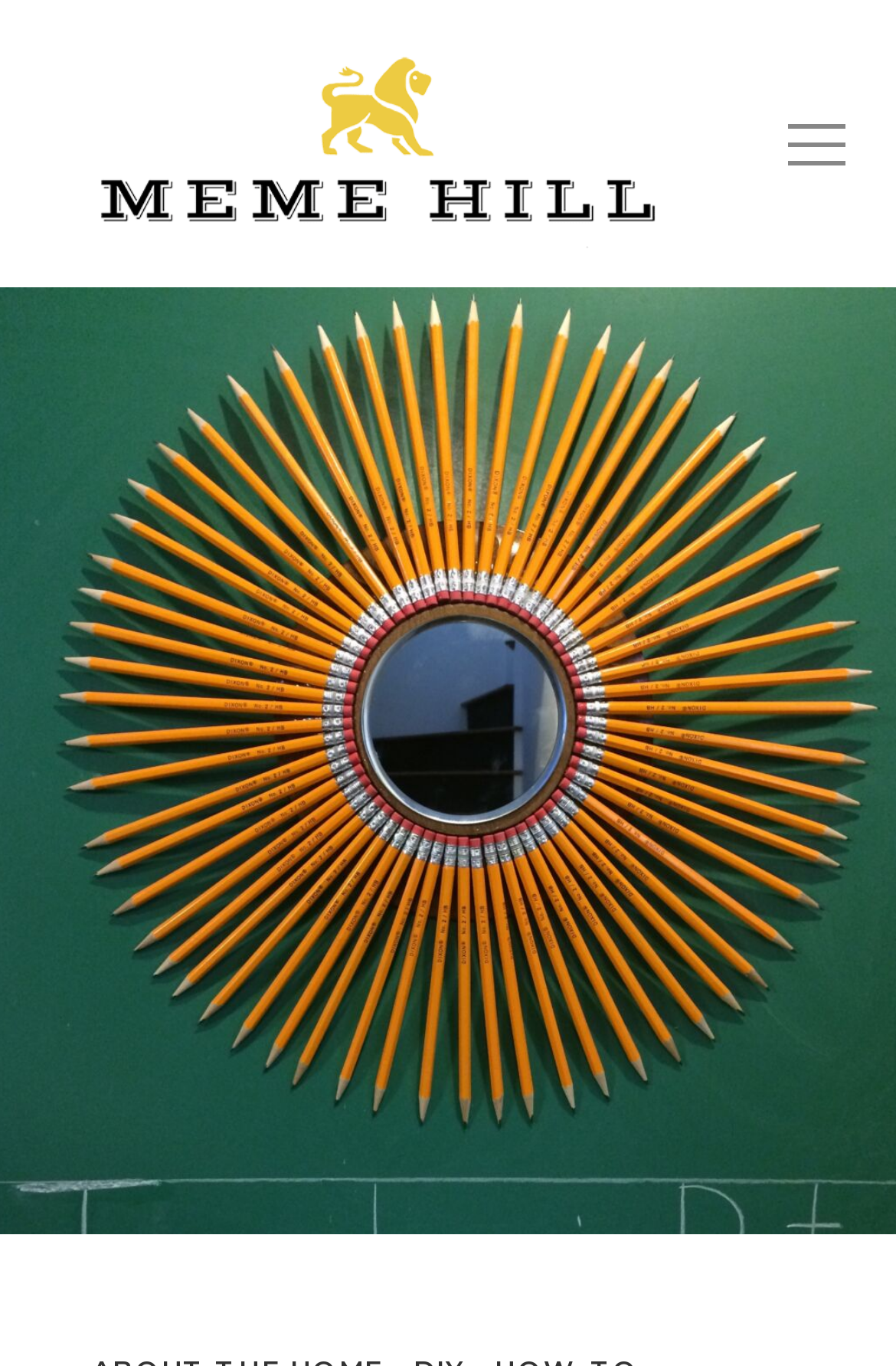Locate the bounding box coordinates of the area you need to click to fulfill this instruction: 'View Lake Cottage Renovation Plans'. The coordinates must be in the form of four float numbers ranging from 0 to 1: [left, top, right, bottom].

[0.0, 0.05, 0.937, 0.131]